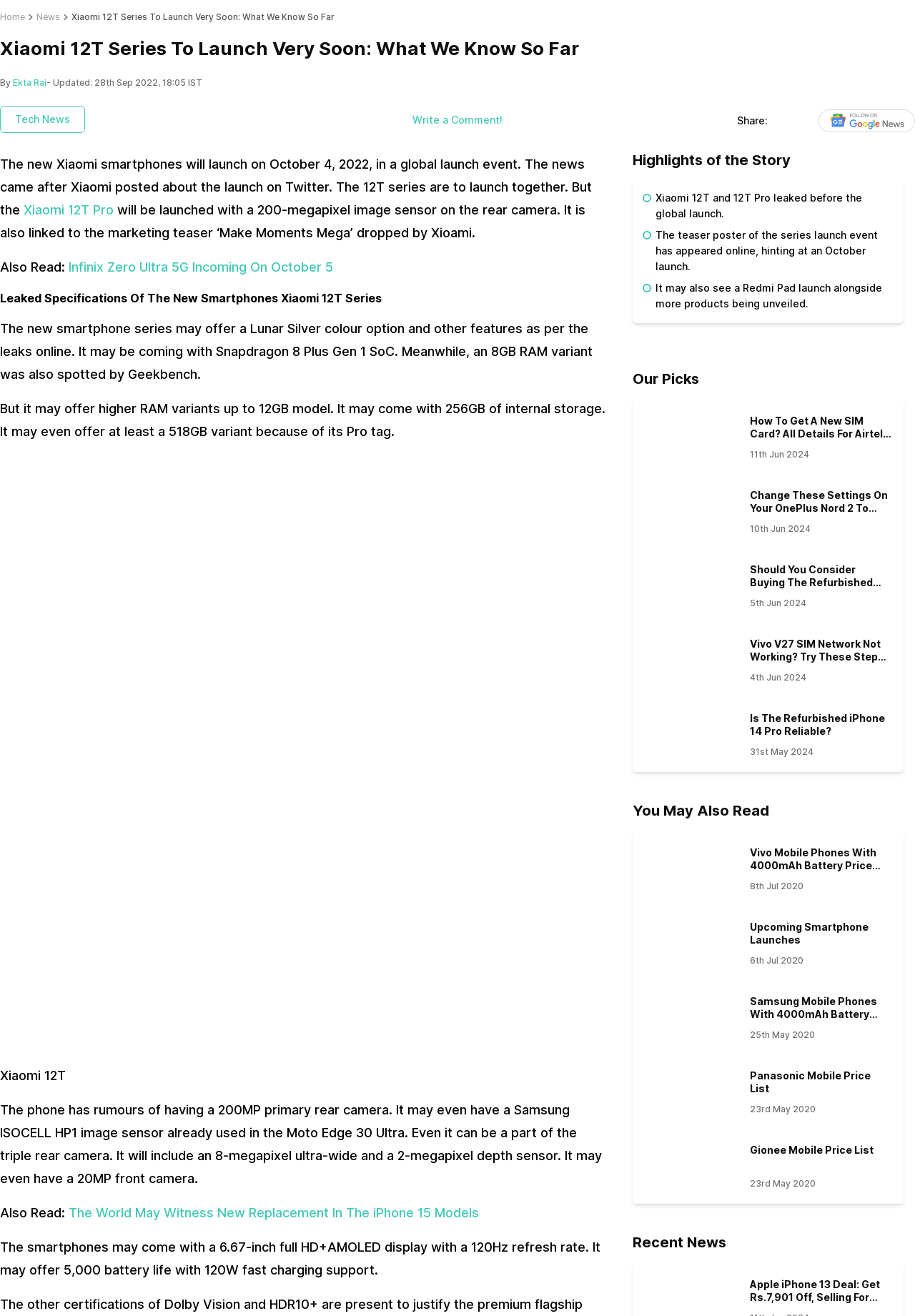What is the battery life of the Xiaomi 12T series?
From the screenshot, provide a brief answer in one word or phrase.

5,000